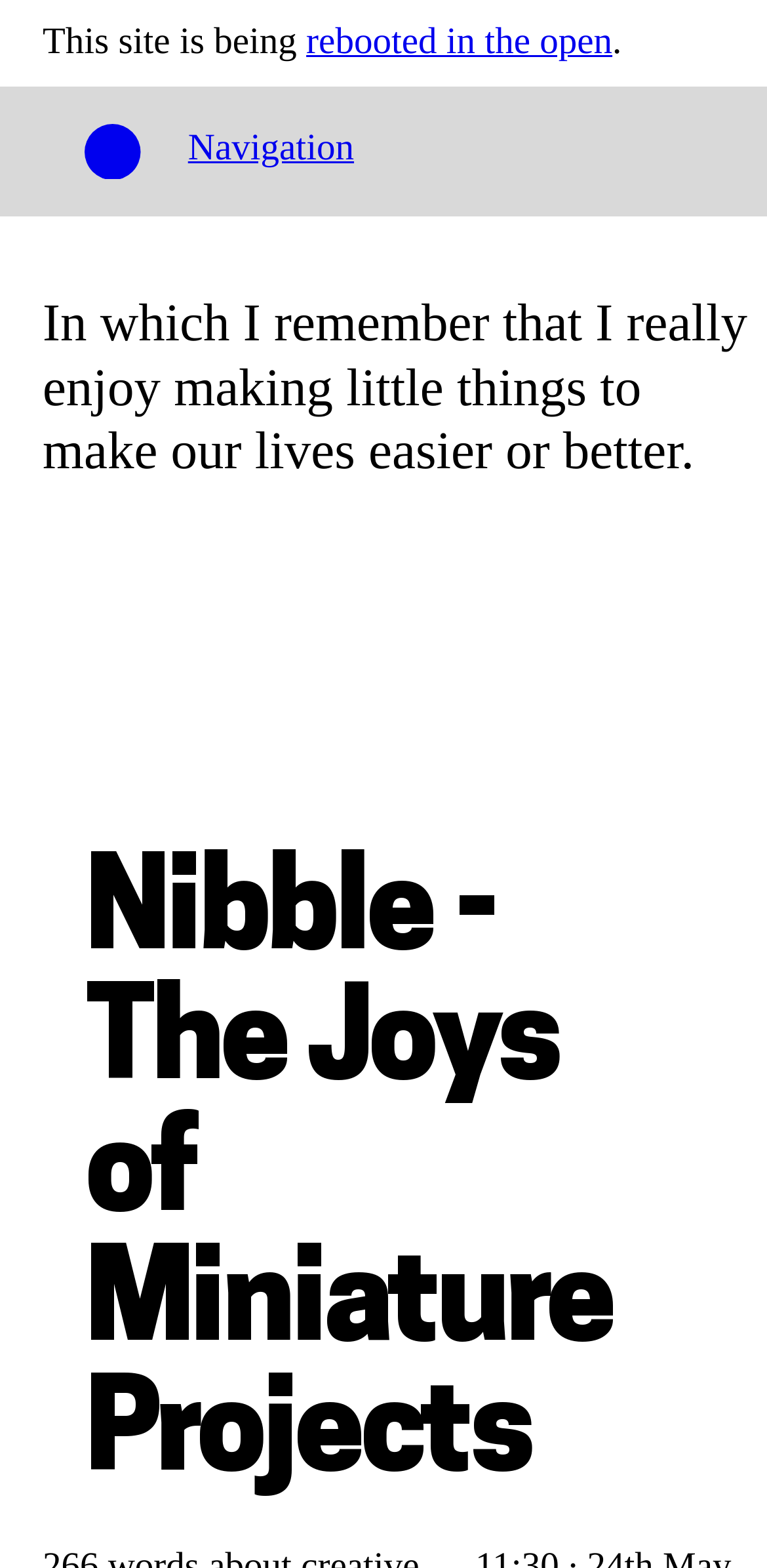Locate and provide the bounding box coordinates for the HTML element that matches this description: "rebooted in the open".

[0.399, 0.014, 0.798, 0.04]